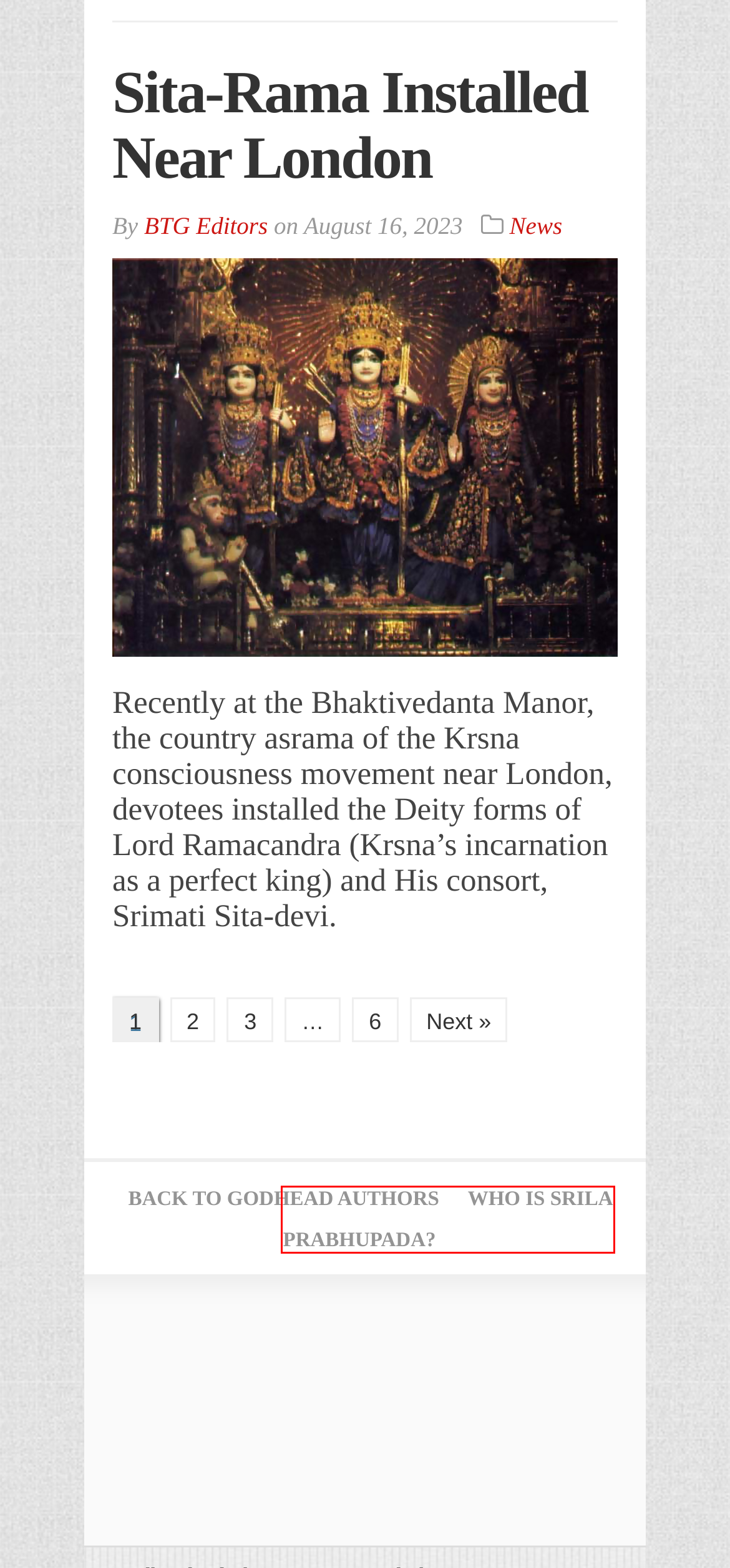Observe the provided screenshot of a webpage that has a red rectangle bounding box. Determine the webpage description that best matches the new webpage after clicking the element inside the red bounding box. Here are the candidates:
A. News – Page 6 – Back to Godhead
B. Sita-Rama Installed Near London – Back to Godhead
C. Back to Godhead Authors – Back to Godhead
D. Who is Srila Prabhupada? – Back to Godhead
E. News – Page 3 – Back to Godhead
F. News – Page 2 – Back to Godhead
G. BTG: You Won’t See it on the Streets Anymore… – Back to Godhead
H. Mayor Praises Vancouver Ratha-yatra – Back to Godhead

D